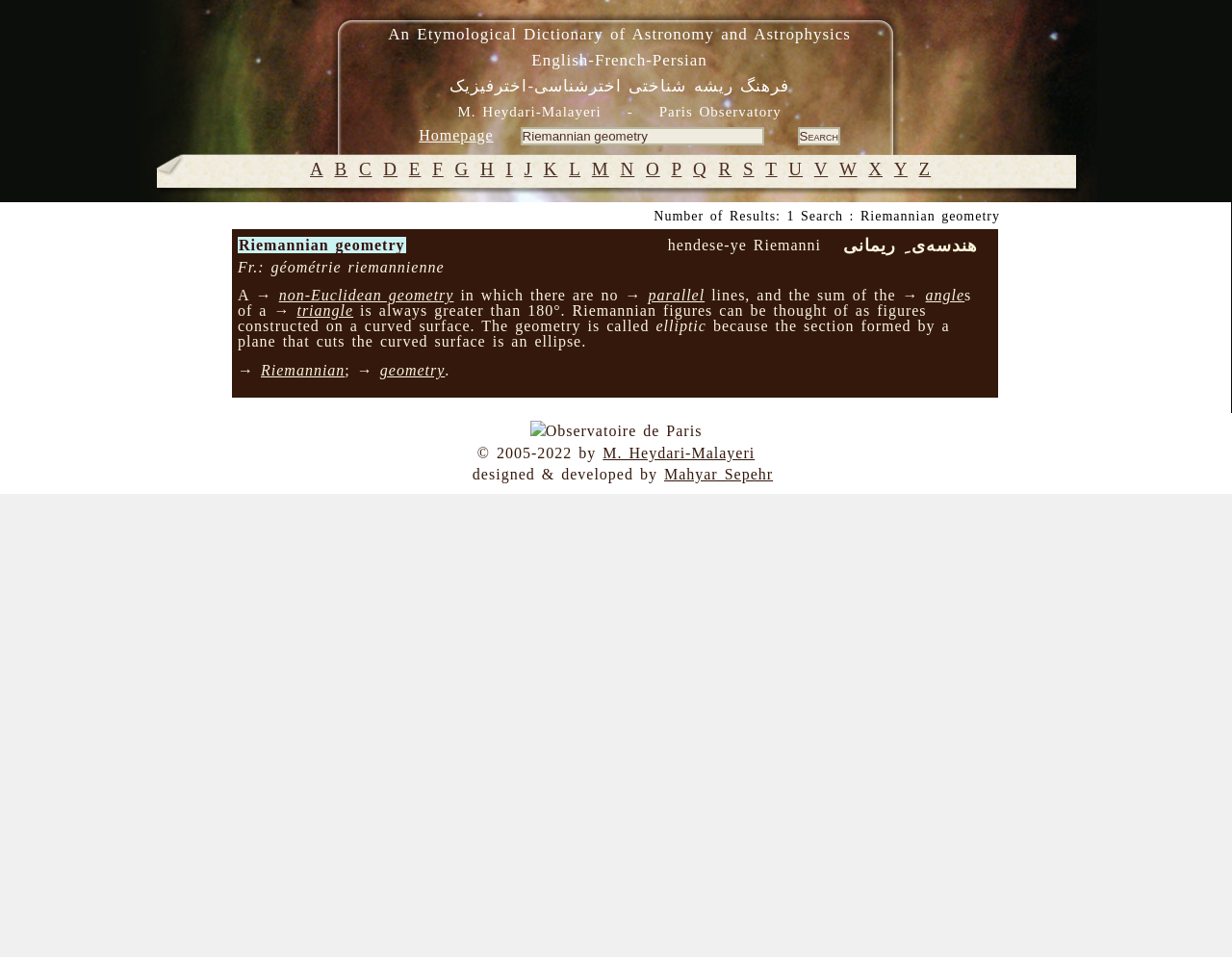What is the language of the second heading?
Provide an in-depth answer to the question, covering all aspects.

The second heading 'فرهنگ ریشه شناختی اخترشناسی-اخترفیزیک' is written in a non-Latin script, which is likely to be Persian. This is also consistent with the meta description of the webpage, which mentions an English-French-Persian dictionary.